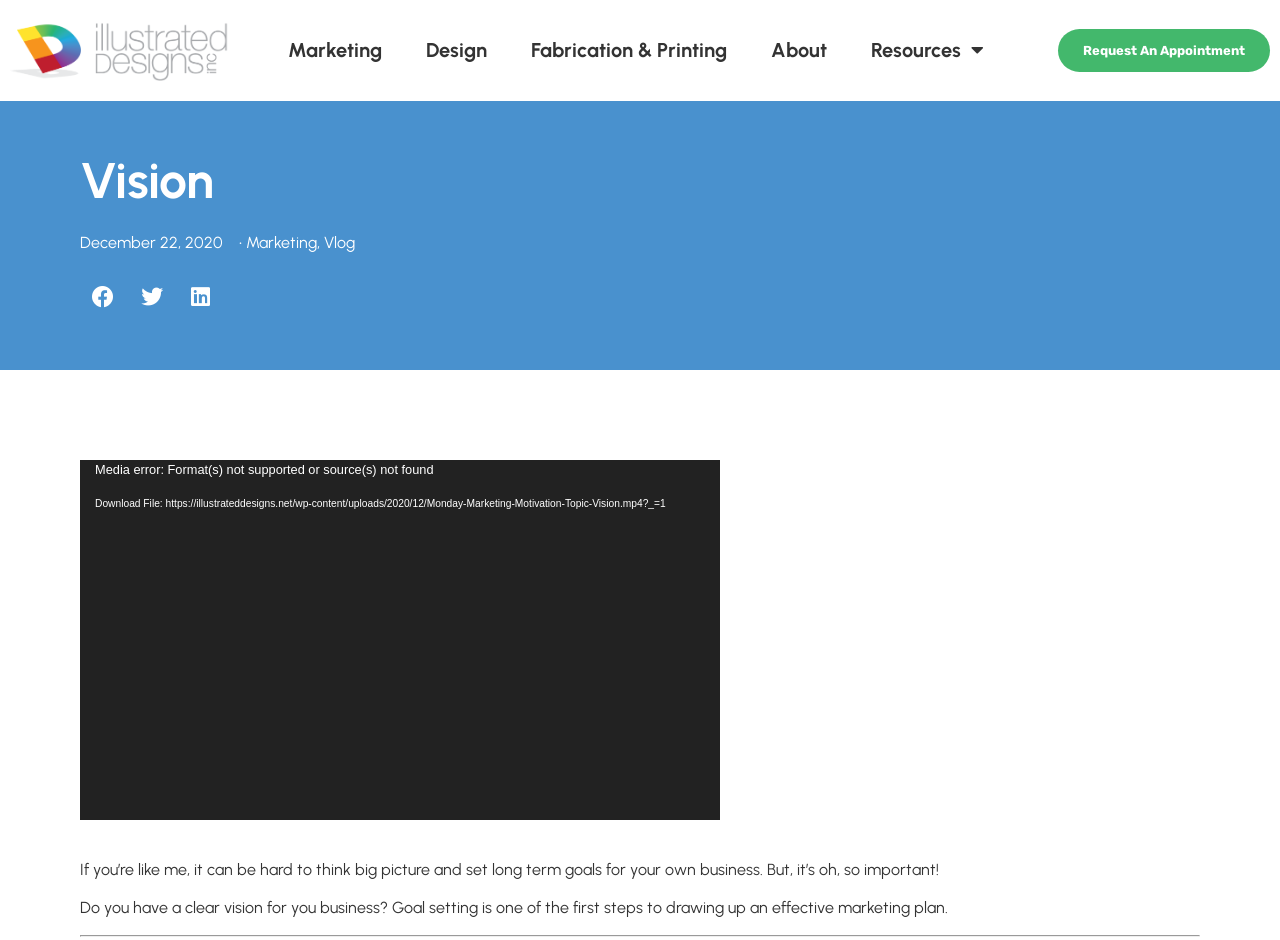Explain in detail what is displayed on the webpage.

The webpage appears to be a blog post or article from Illustrated Designs Inc., with a focus on marketing and business goal setting. At the top left, there is a logo and link to the company's website, accompanied by a navigation menu with links to different sections such as Marketing, Design, Fabrication & Printing, and About.

Below the navigation menu, there is a prominent heading that reads "Vision". To the right of this heading, there is a link to request an appointment. Further down, there is a date stamp indicating that the post was published on December 22, 2020.

The main content of the page is a video player, which takes up a significant portion of the screen. The video player has controls such as play, mute, and fullscreen, as well as a time slider and a timer displaying the current time. Above the video player, there are social media sharing buttons for Facebook, Twitter, and LinkedIn.

Below the video player, there is a block of text that discusses the importance of setting long-term goals for one's business. The text is divided into two paragraphs, with the first paragraph asking if the reader has a clear vision for their business, and the second paragraph emphasizing the importance of goal setting in creating an effective marketing plan.

At the very bottom of the page, there is a horizontal separator line.